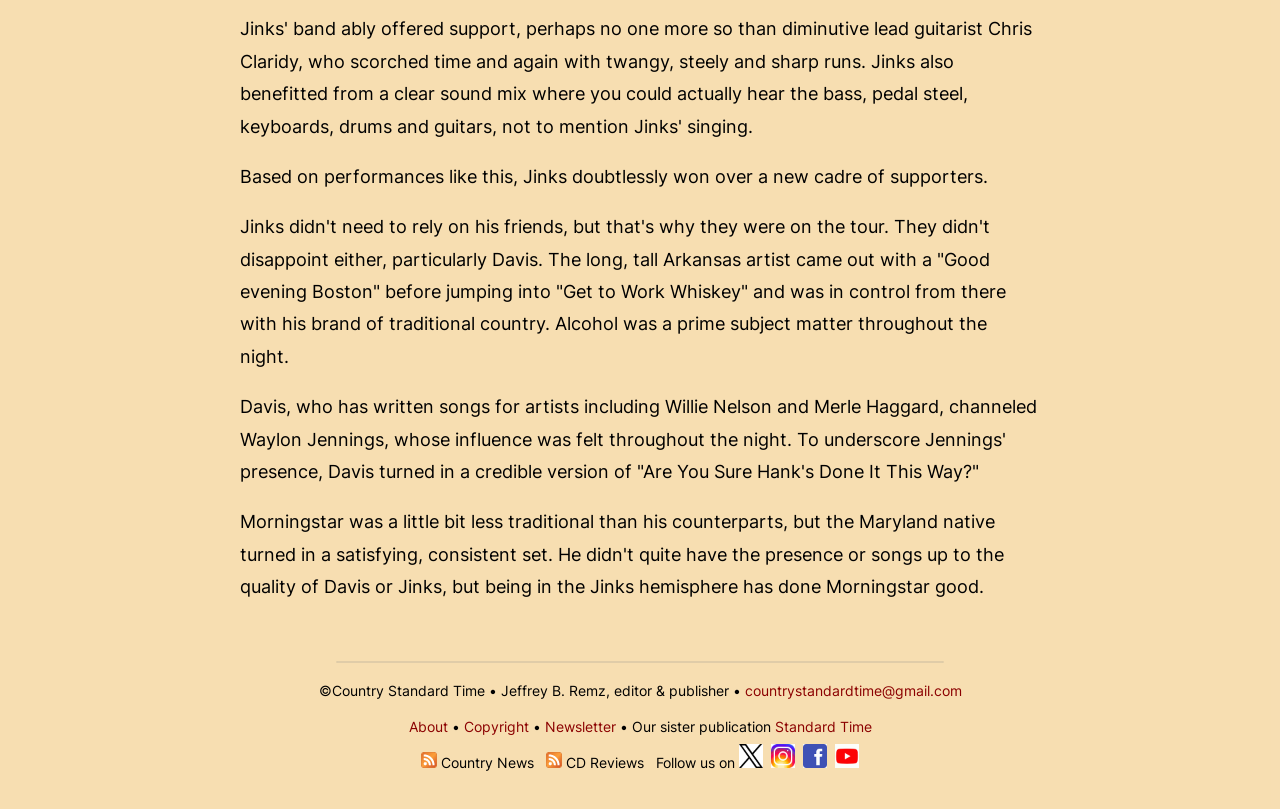Provide the bounding box coordinates for the area that should be clicked to complete the instruction: "Check the 'Newsletter'".

[0.425, 0.888, 0.481, 0.909]